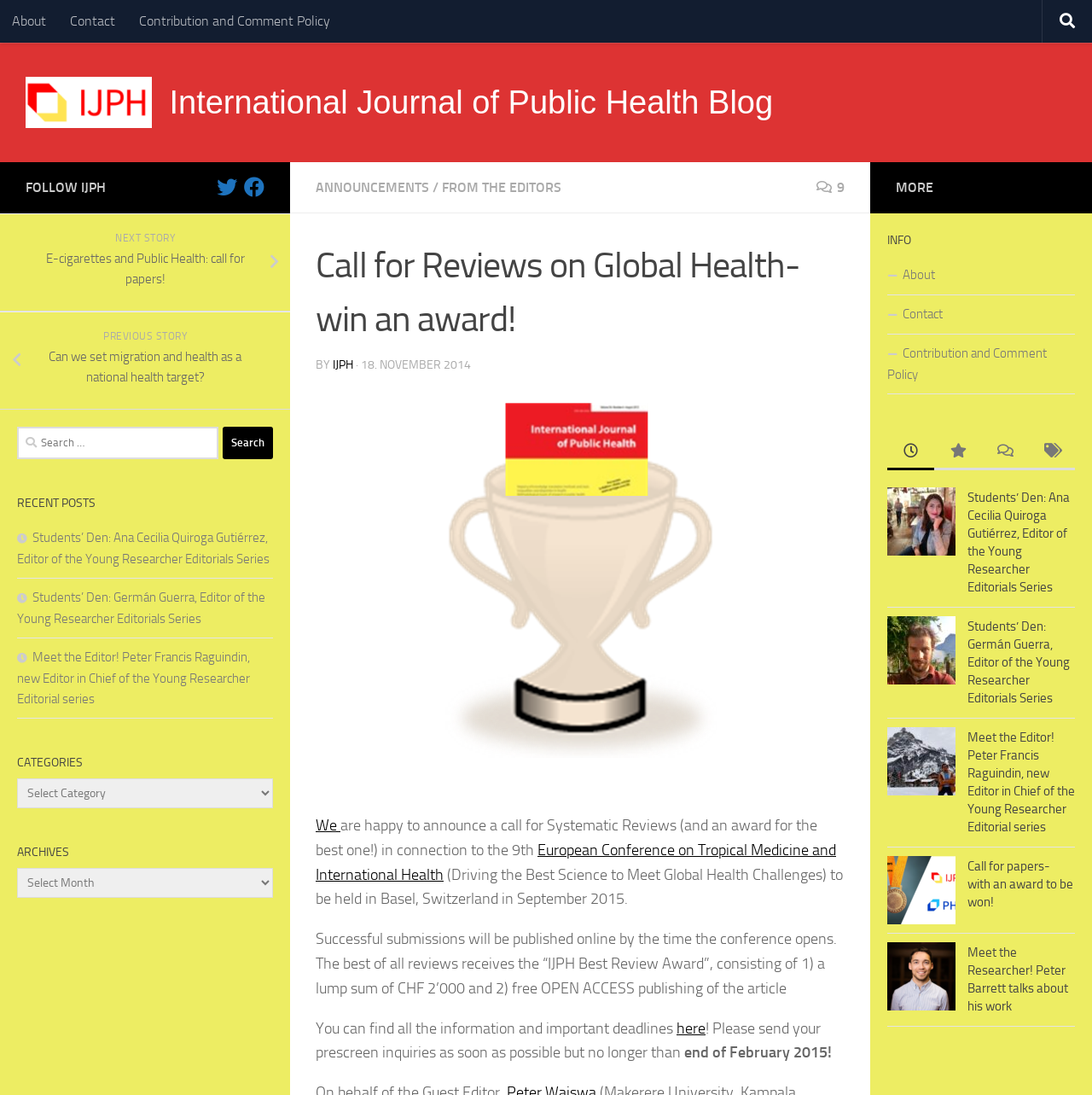Based on the image, give a detailed response to the question: What is the deadline for prescreen inquiries?

I found the answer by reading the text that says 'Please send your prescreen inquiries as soon as possible but no longer than end of February 2015!'.